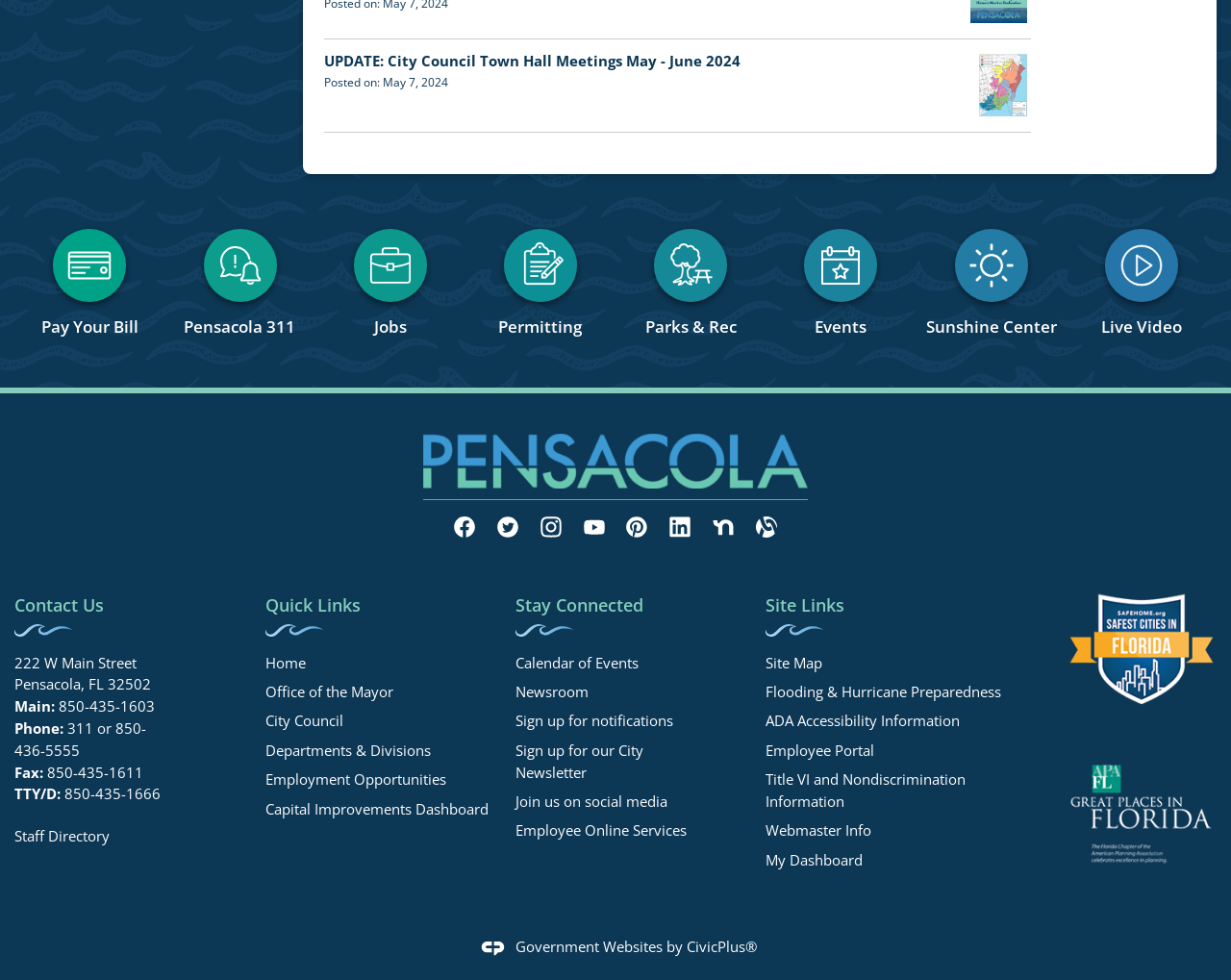How can I stay connected with the city?
Based on the image, give a one-word or short phrase answer.

Sign up for notifications, join social media, etc.